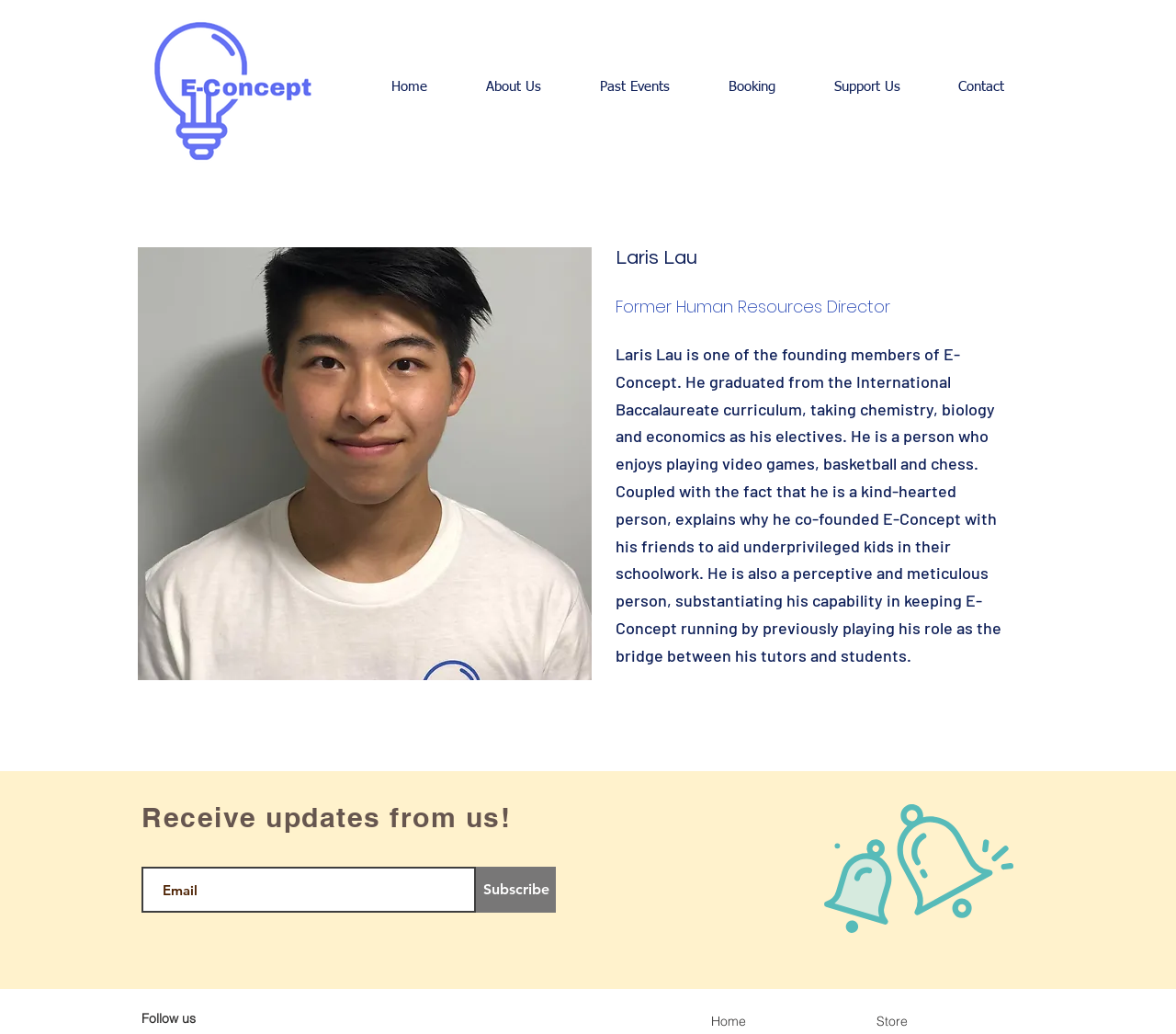Refer to the image and provide a thorough answer to this question:
How many social media links are at the bottom of the page?

I found the answer by looking at the links at the bottom of the page, which are located at [0.12, 0.977, 0.17, 0.995]. There are two links, 'Home' and 'Store', which are likely to be social media links.